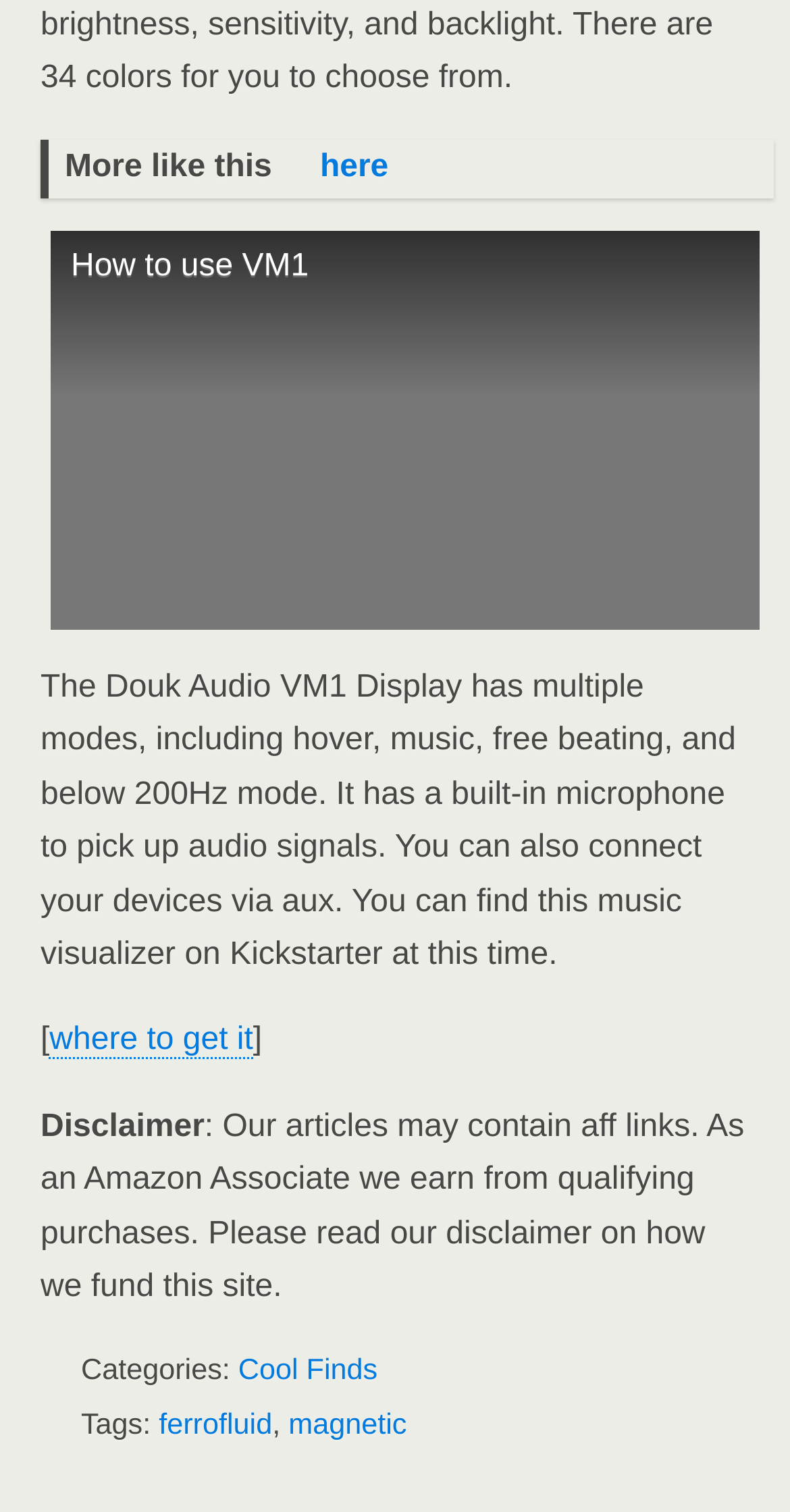Predict the bounding box coordinates for the UI element described as: "where to get it". The coordinates should be four float numbers between 0 and 1, presented as [left, top, right, bottom].

[0.063, 0.284, 0.32, 0.309]